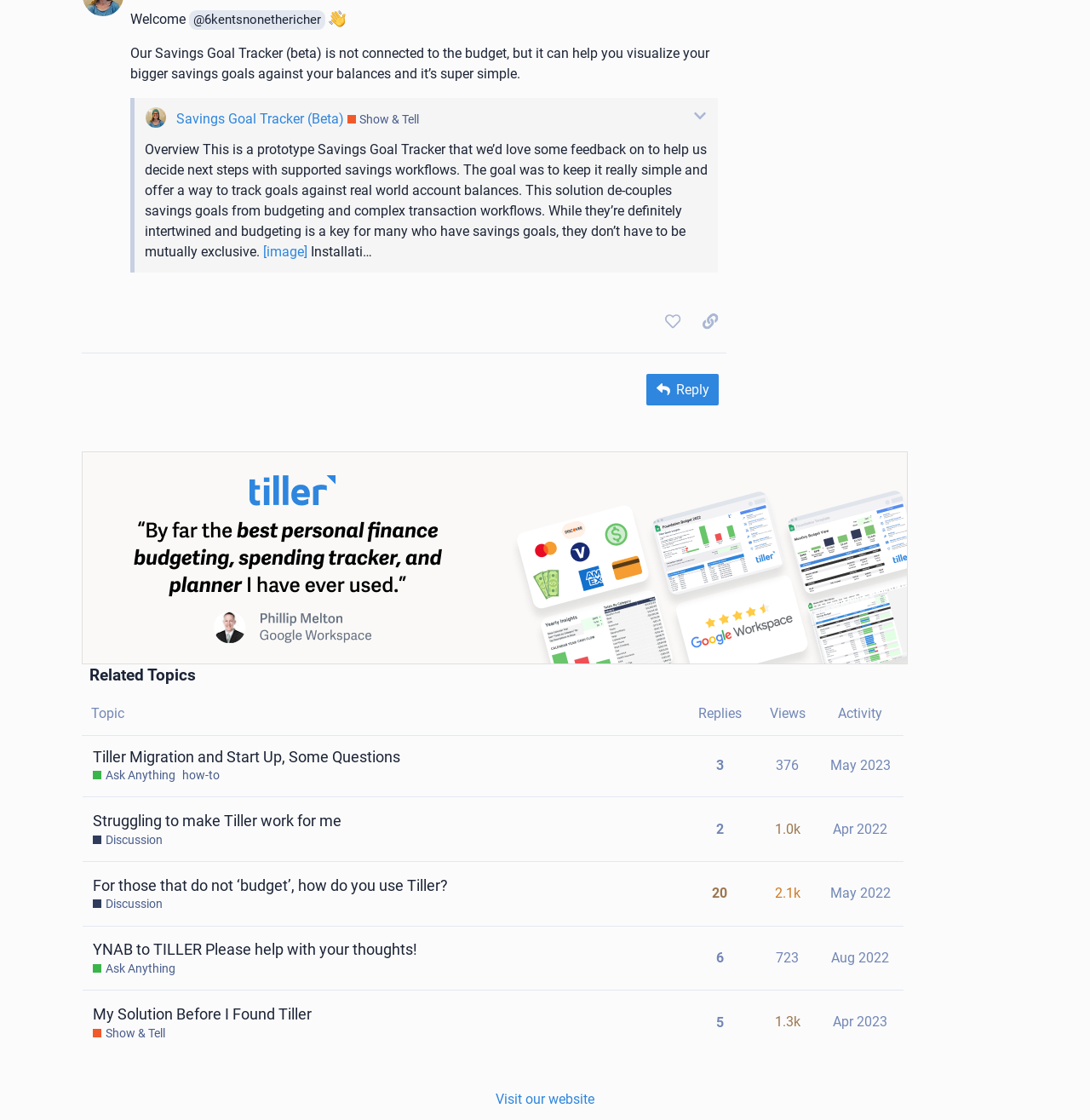Please indicate the bounding box coordinates for the clickable area to complete the following task: "Click the 'like this post' button". The coordinates should be specified as four float numbers between 0 and 1, i.e., [left, top, right, bottom].

[0.602, 0.273, 0.632, 0.3]